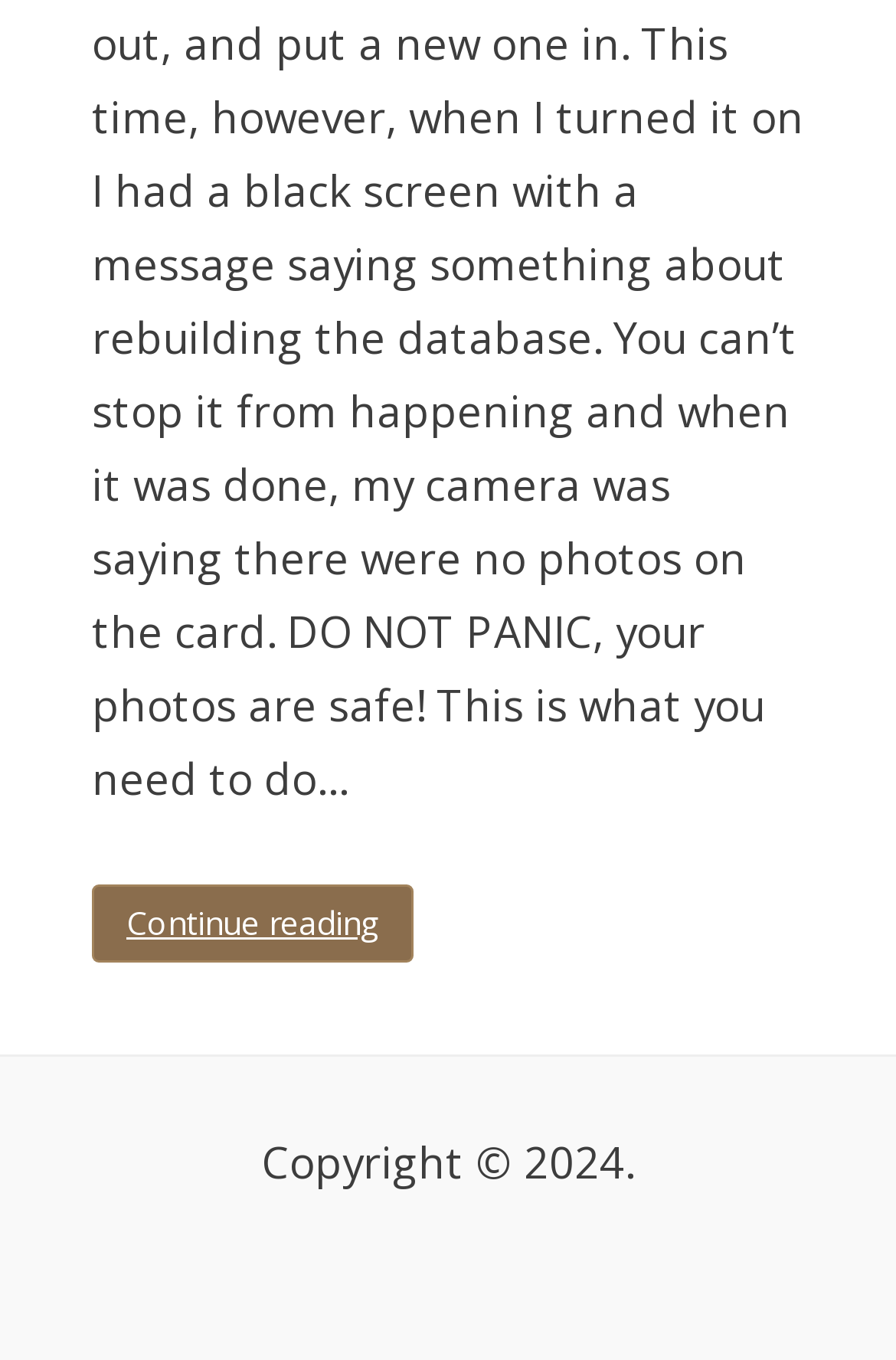Please provide the bounding box coordinate of the region that matches the element description: SD card. Coordinates should be in the format (top-left x, top-left y, bottom-right x, bottom-right y) and all values should be between 0 and 1.

[0.1, 0.909, 0.167, 0.966]